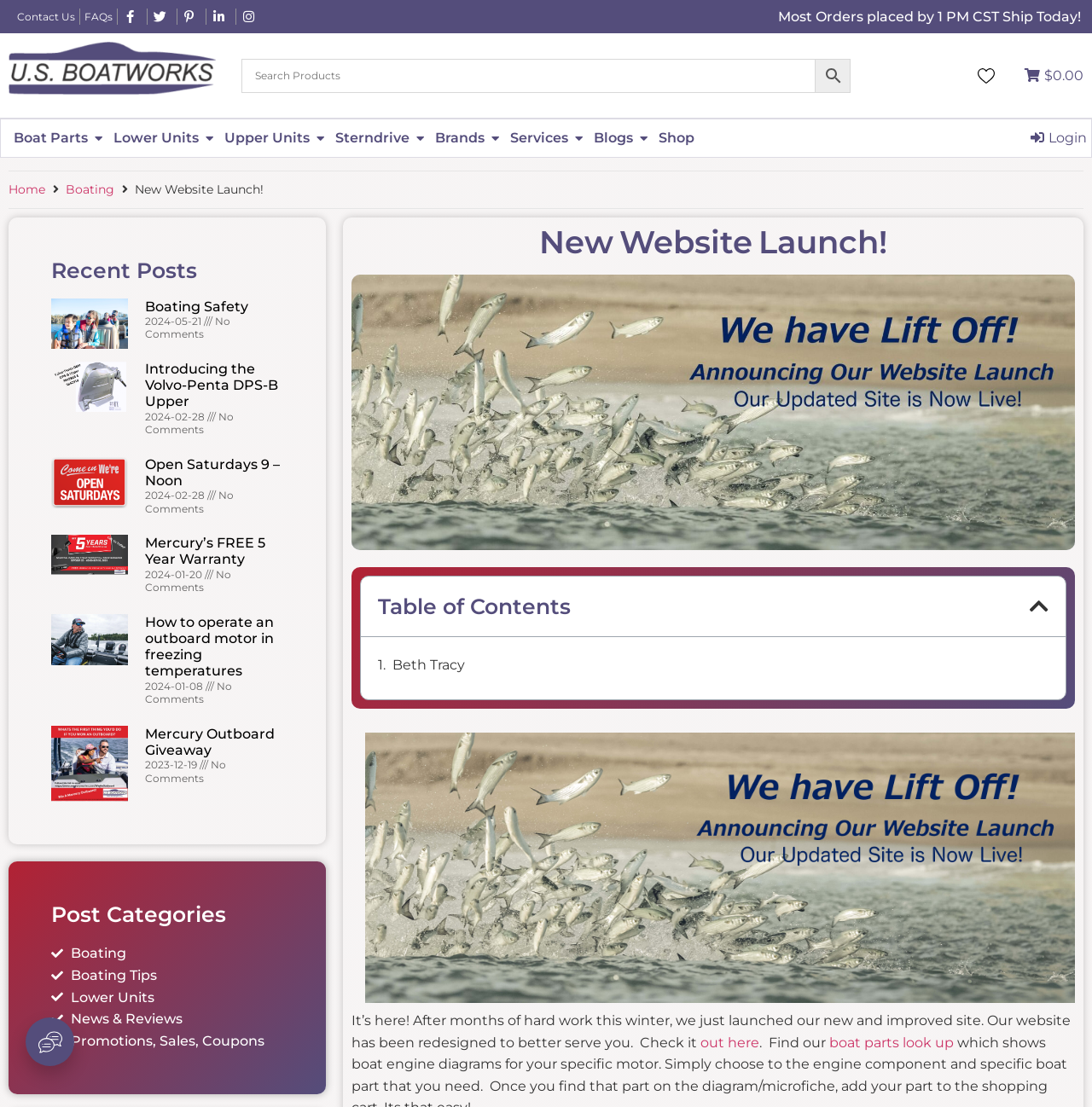Illustrate the webpage's structure and main components comprehensively.

This webpage is announcing the launch of USBoatworks' new website, which is an online boat parts store. At the top of the page, there are several links to different sections of the website, including "Contact Us", "FAQs", and a search bar. Below this, there is a prominent heading that reads "Most Orders placed by 1 PM CST Ship Today!" with a link to learn more.

To the right of this heading, there is a search box with a magnifying glass icon. Below this, there is a navigation menu with links to various categories, including "Boat Parts", "Lower Units", "Upper Units", "Sterndrive", "Brands", "Services", "Blogs", and "Shop". Each of these links has a corresponding button that can be clicked to open a dropdown menu.

In the main content area of the page, there are several articles or blog posts listed, each with a heading, a brief summary, and a link to read more. The articles appear to be related to boating and boat maintenance, with topics such as "Boating Safety", "Introducing the Volvo-Penta DPS-B Upper", and "How to operate an outboard motor in freezing temperatures". Each article has a date stamp and a note indicating that there are no comments.

At the bottom of the page, there is a heading that reads "Post Categories" and a section that lists the different categories of posts on the website. There are also links to the website's home page, as well as to a "Login" page.